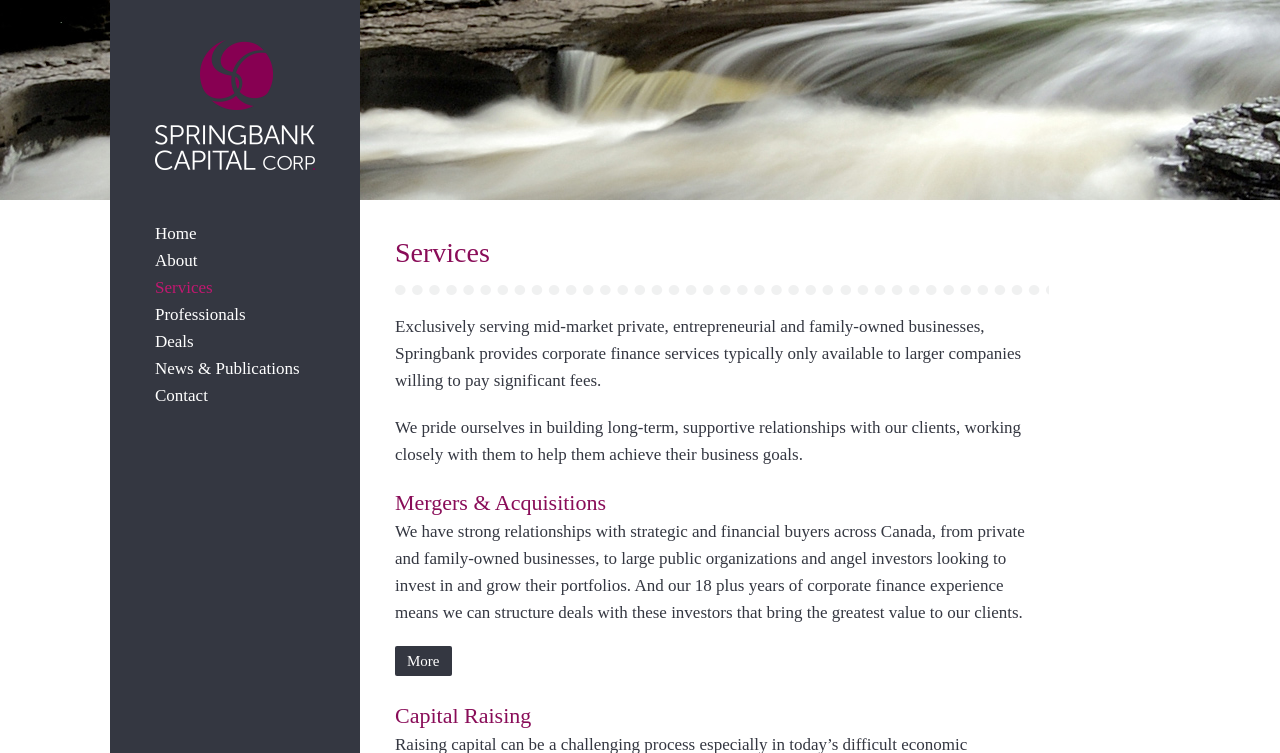Can you find the bounding box coordinates for the element to click on to achieve the instruction: "Click the Capital Raising link"?

[0.309, 0.934, 0.415, 0.967]